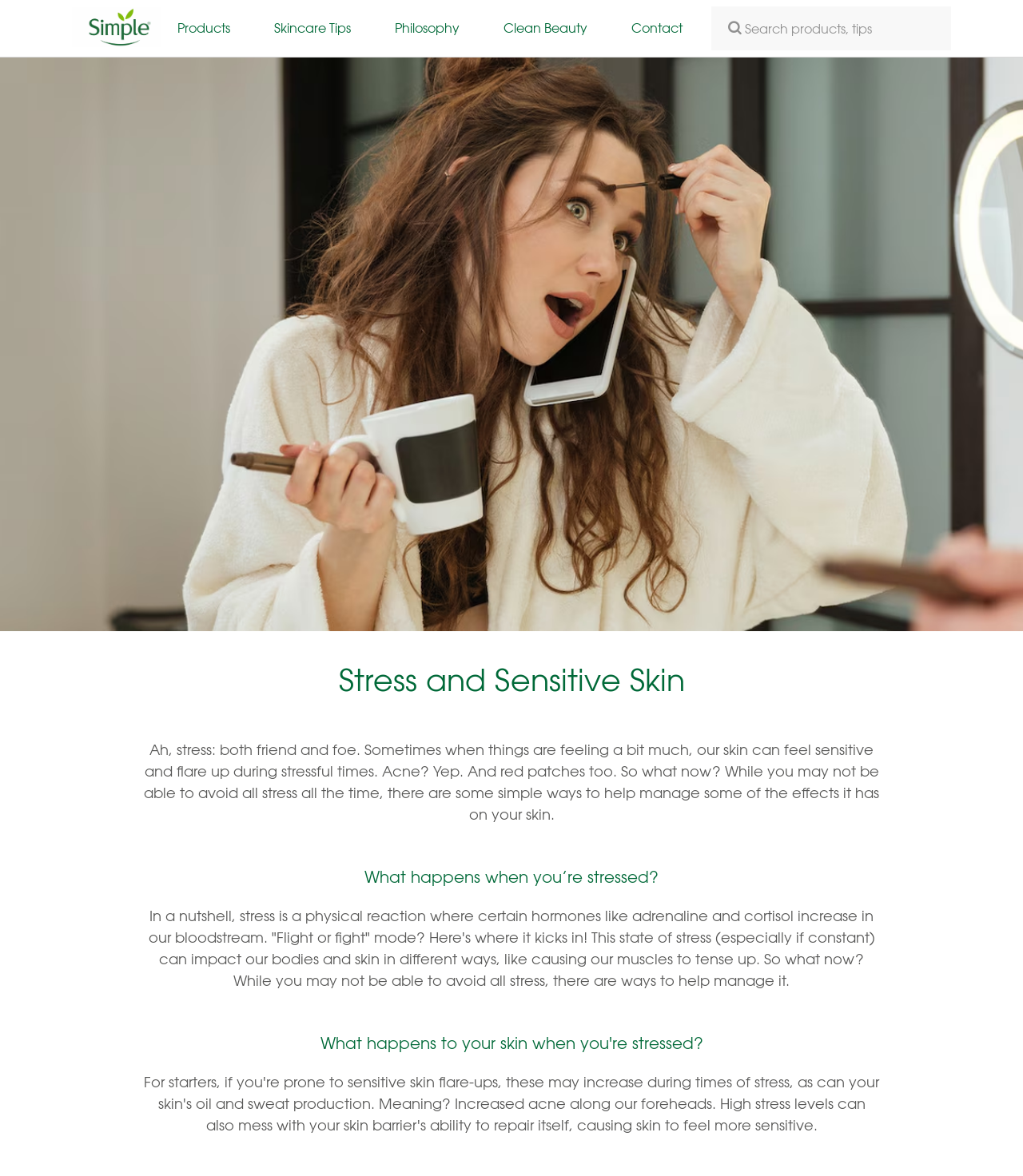Please answer the following question using a single word or phrase: 
What is the logo of the website?

Simple